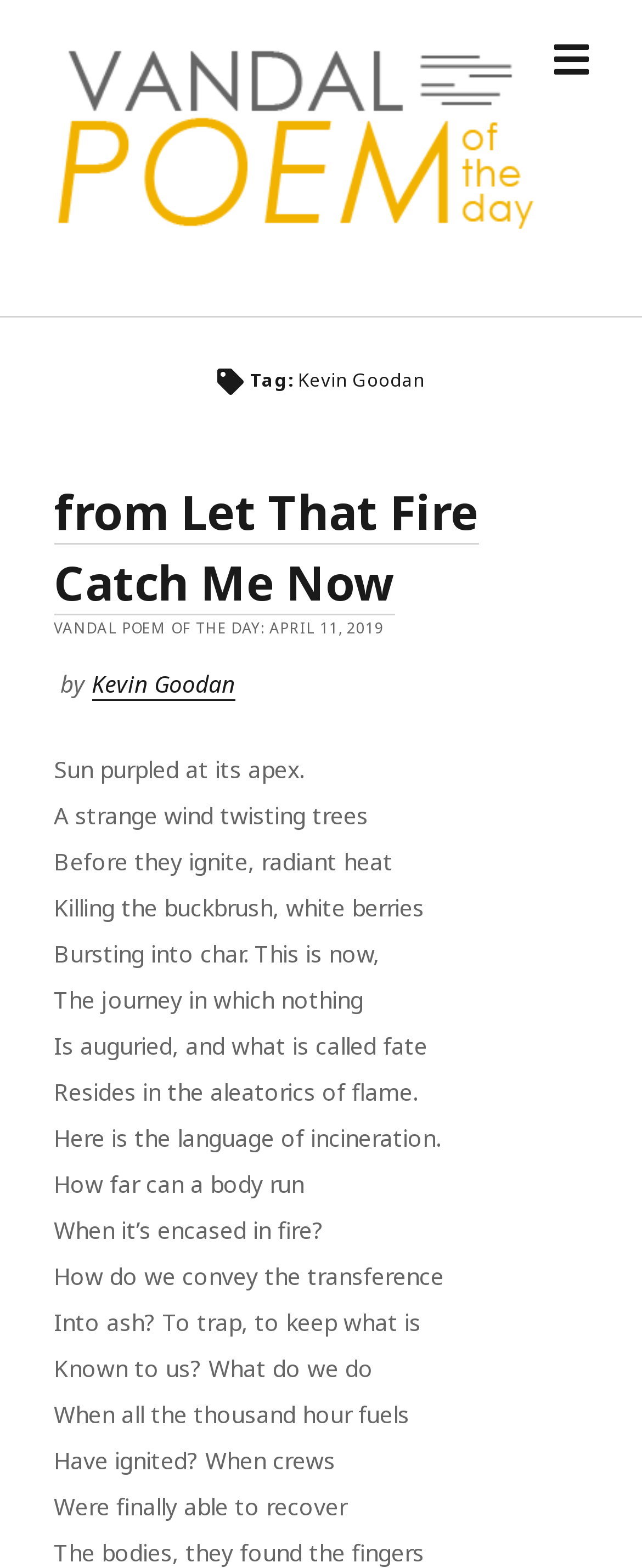Can you find and provide the title of the webpage?

Tag: Kevin Goodan